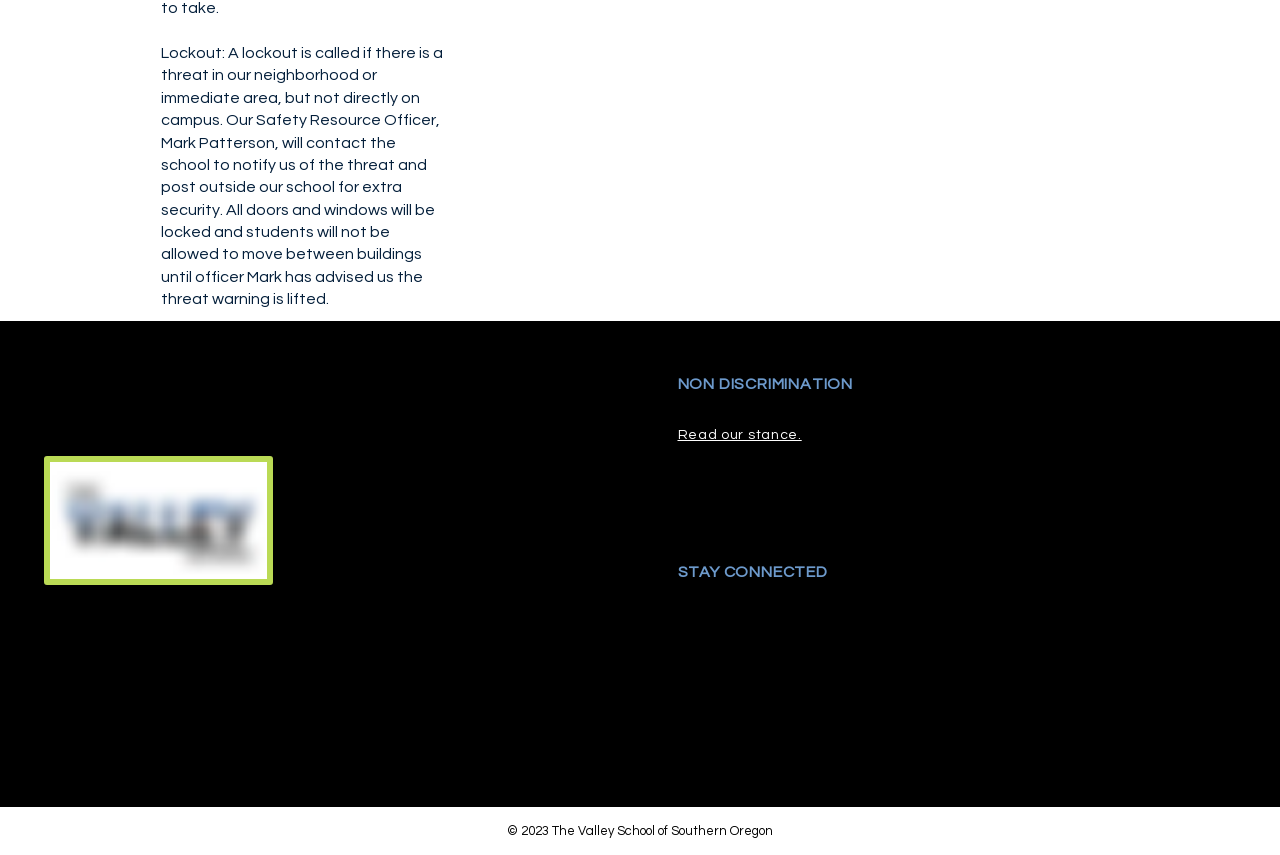What is the address of the school?
Using the image as a reference, answer with just one word or a short phrase.

857 Valley View Drive